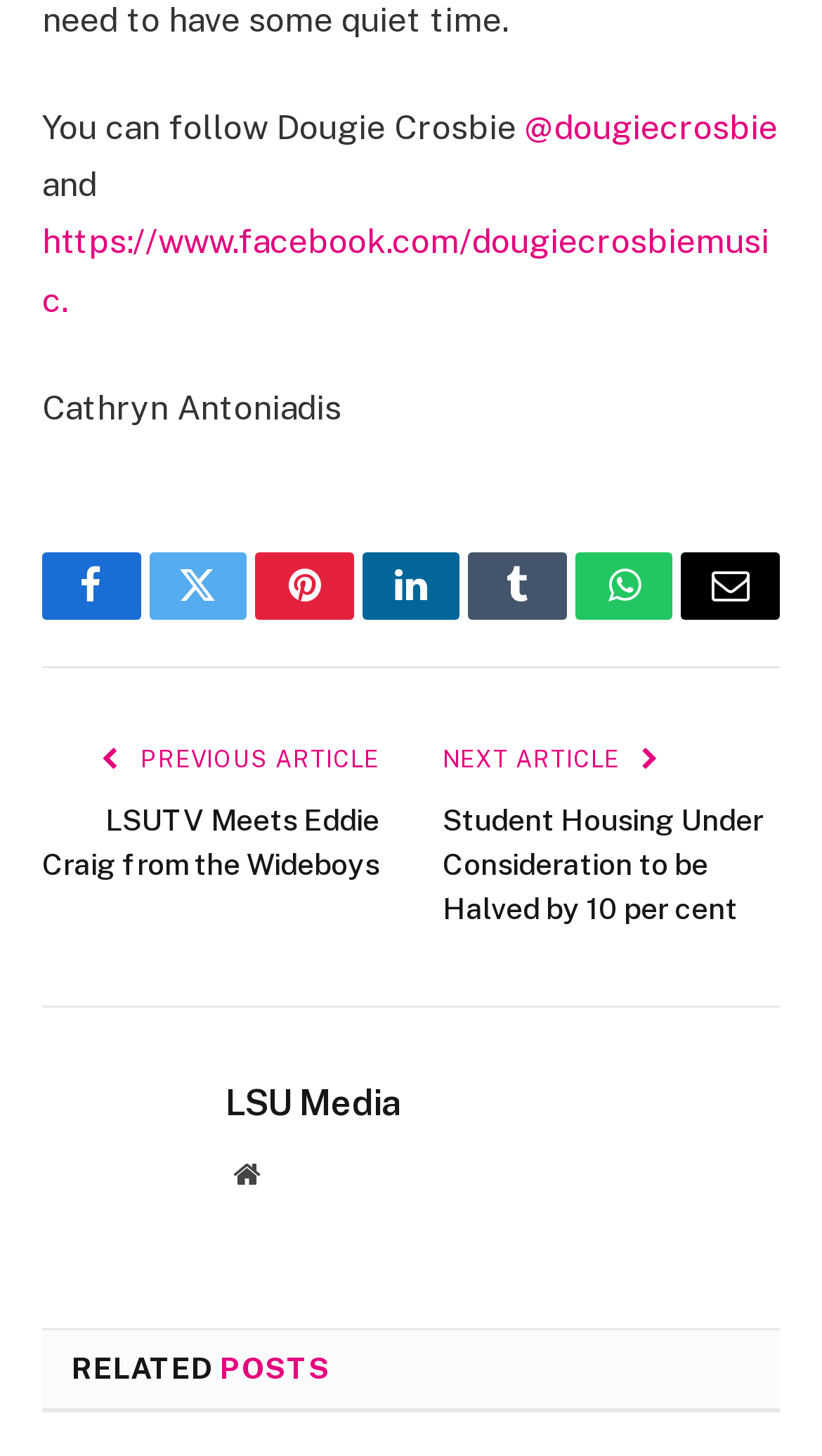Provide the bounding box coordinates of the UI element that matches the description: "Facebook".

[0.051, 0.38, 0.171, 0.426]